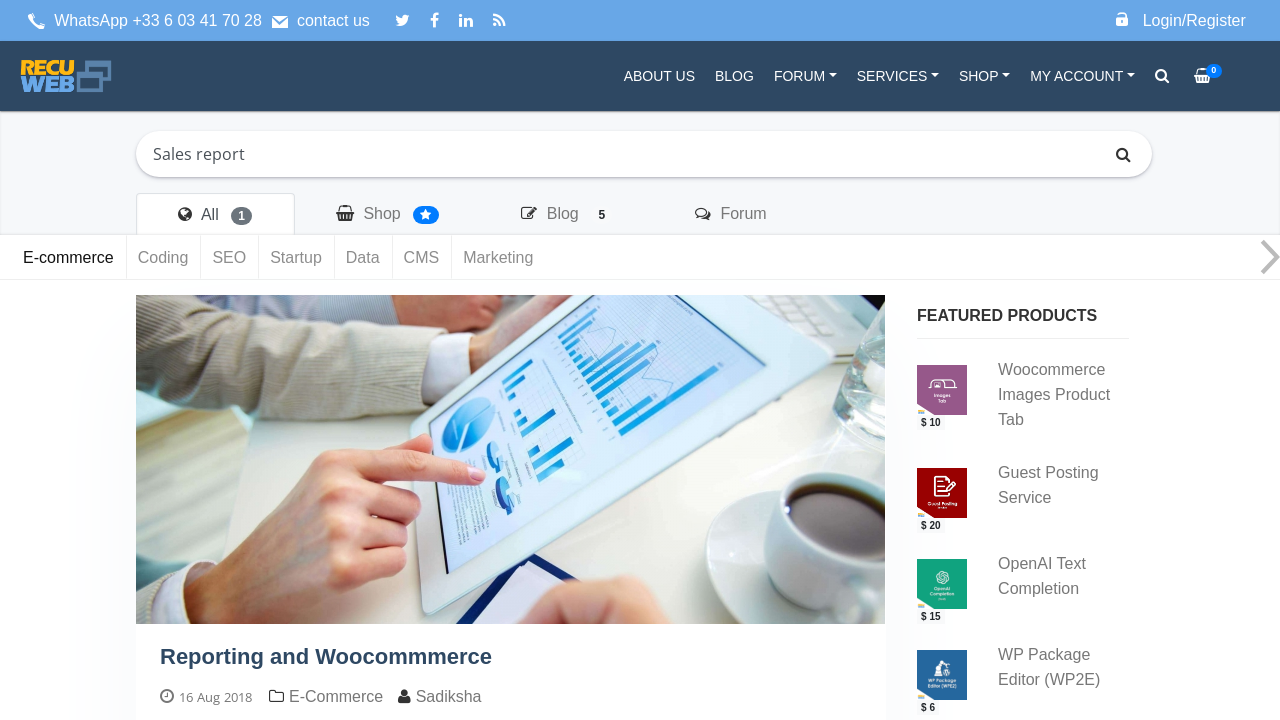Using the information in the image, could you please answer the following question in detail:
How many main categories are listed in the LayoutTable?

The LayoutTable contains 7 main categories, which are 'Recuweb Code Market', 'ABOUT US', 'BLOG', 'FORUM', 'SERVICES', 'SHOP', and 'MY ACCOUNT'. These categories are listed as links in the table.